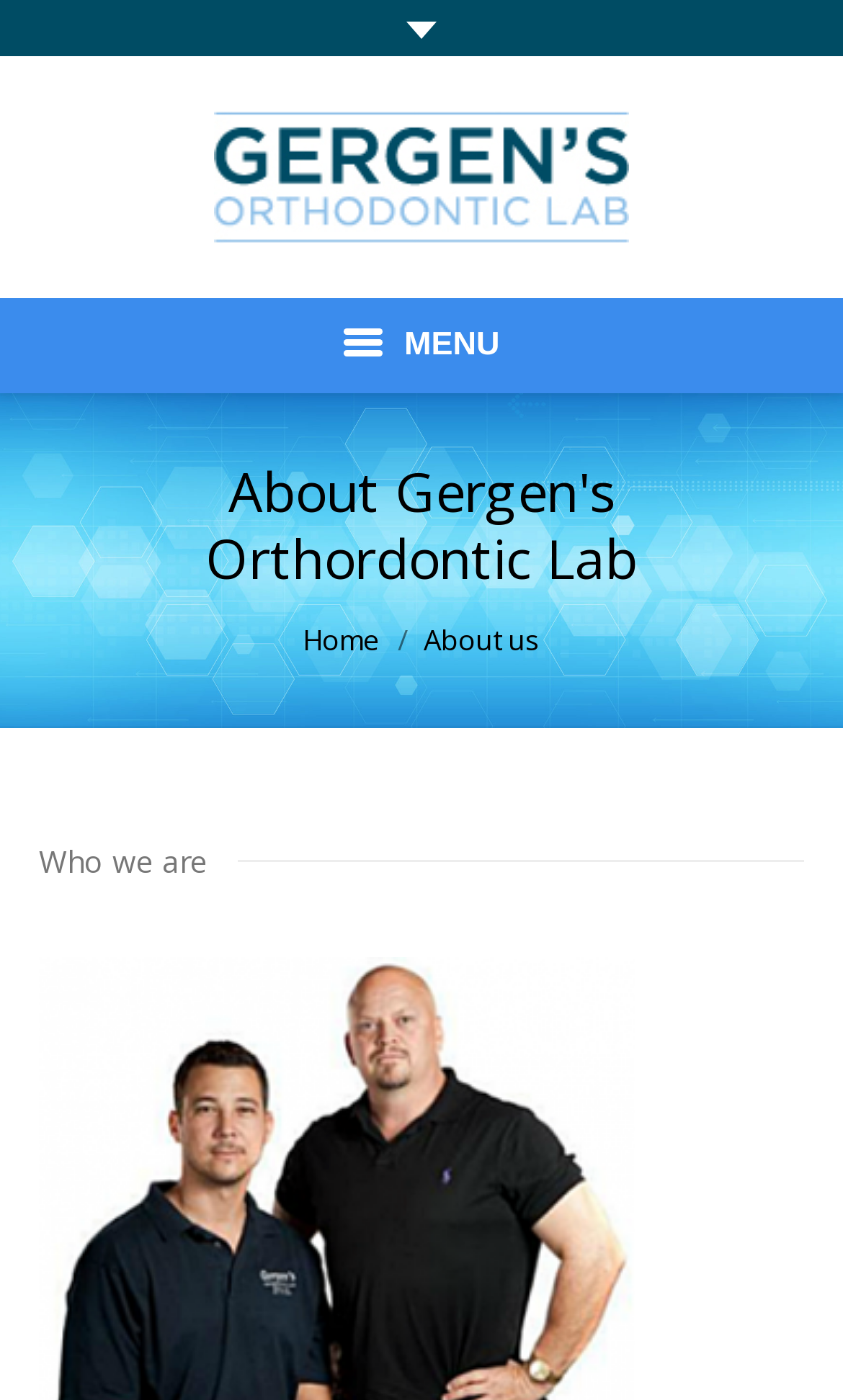Provide a thorough and detailed response to the question by examining the image: 
What is the subtitle of the 'About us' section?

I found the answer by looking at the 'About us' section which has a subtitle 'Who we are'.